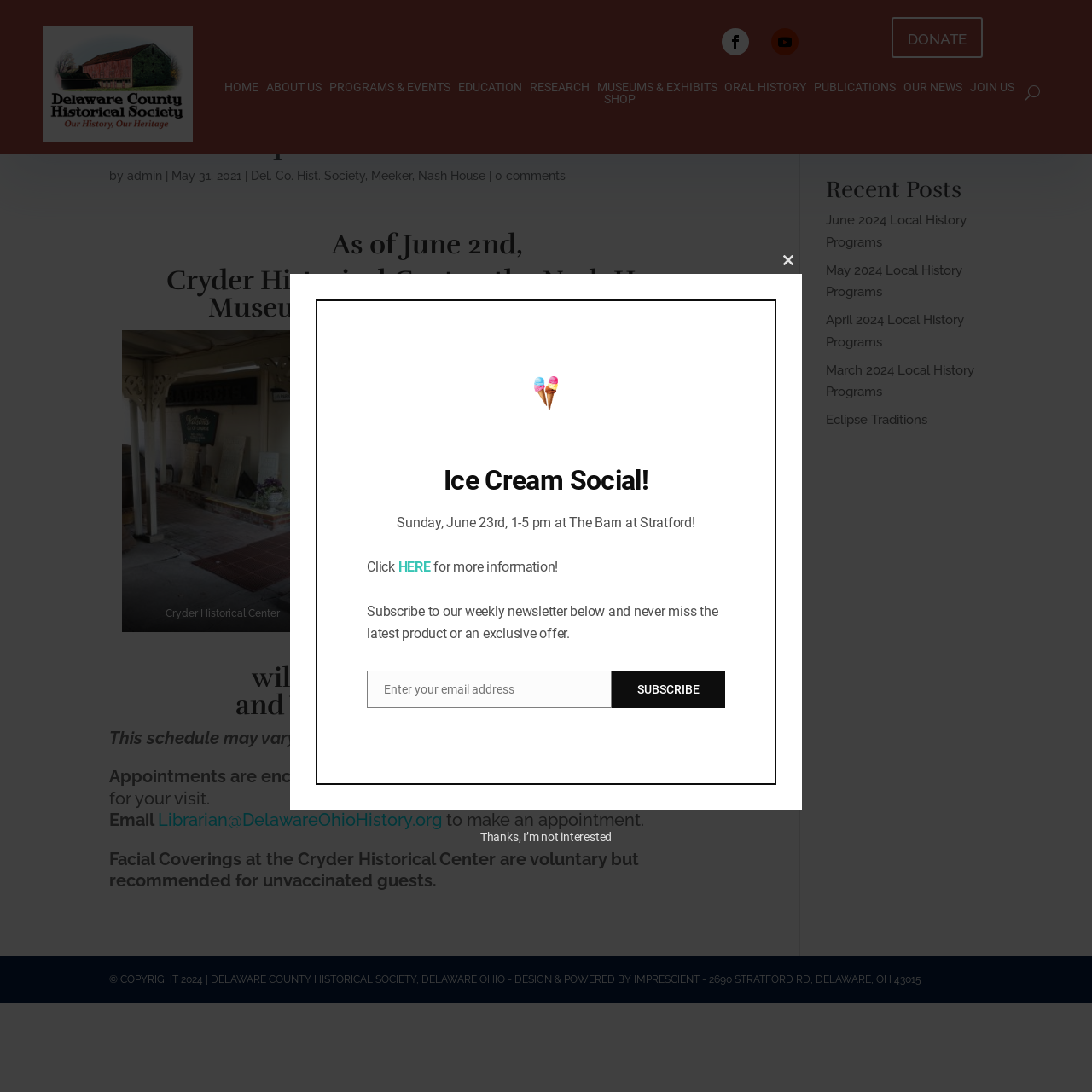Identify the bounding box coordinates of the region that should be clicked to execute the following instruction: "Close the dialog".

[0.709, 0.225, 0.734, 0.25]